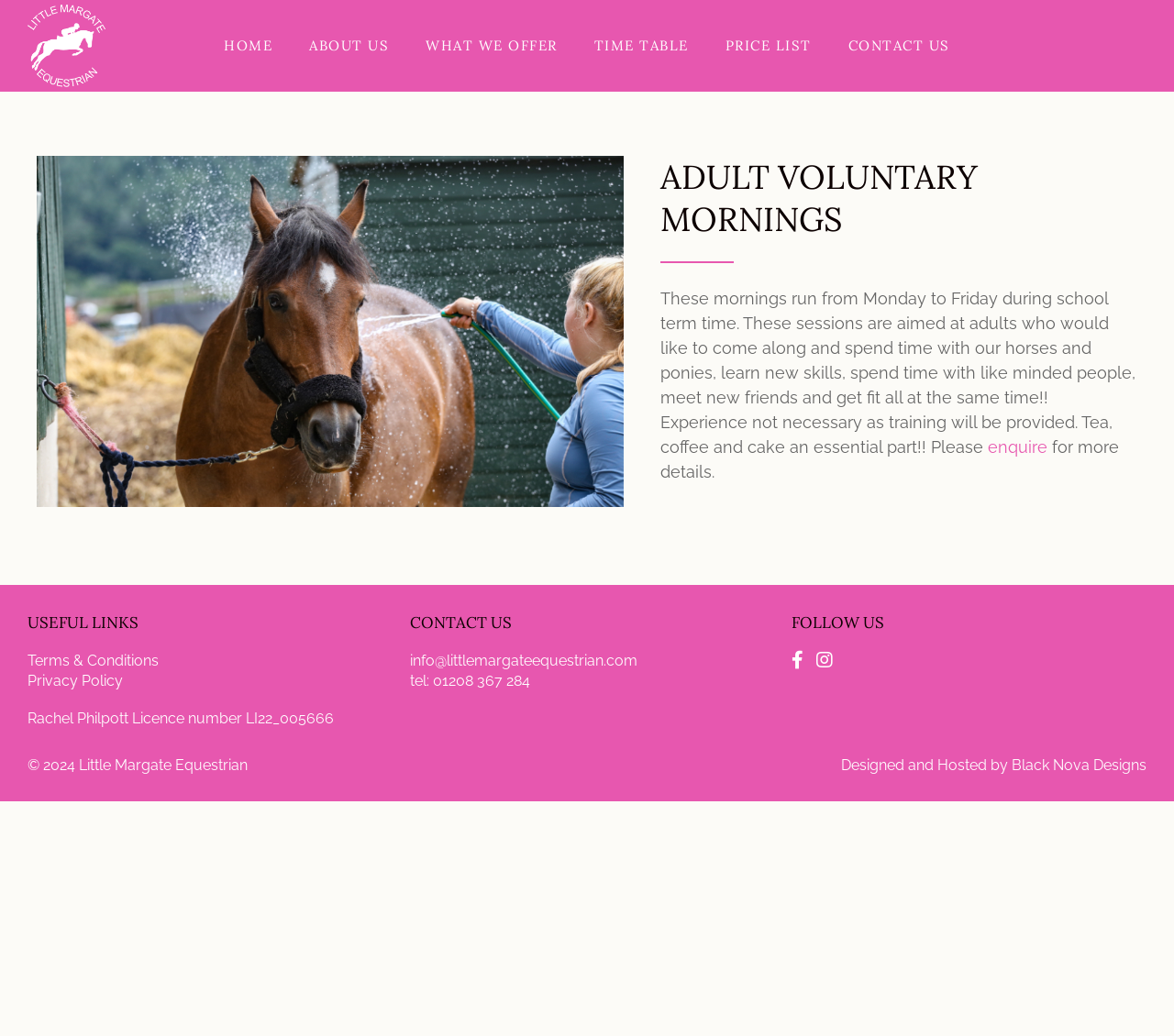Generate a thorough description of the webpage.

The webpage is about Little Margate Equestrian, an equestrian center that offers adult voluntary mornings. At the top left corner, there is a logo of Little Margate Equestrian, which is also a link to the homepage. Below the logo, there is a navigation menu with links to HOME, ABOUT US, WHAT WE OFFER, TIME TABLE, PRICE LIST, and CONTACT US.

The main content of the page is an article about Adult Voluntary Mornings, which is headed by a title "ADULT VOLUNTARY MORNINGS". The article explains that these mornings run from Monday to Friday during school term time and are aimed at adults who want to spend time with horses and ponies, learn new skills, and meet new friends. The article also mentions that experience is not necessary as training will be provided, and that tea, coffee, and cake are an essential part. There is a link to enquire for more details.

At the bottom of the page, there are three sections: USEFUL LINKS, CONTACT US, and FOLLOW US. The USEFUL LINKS section has links to Terms & Conditions and Privacy Policy. The CONTACT US section has a link to the email address and phone number of Little Margate Equestrian. The FOLLOW US section has links to social media platforms. There is also a copyright notice and a mention of the website designer and host at the very bottom of the page.